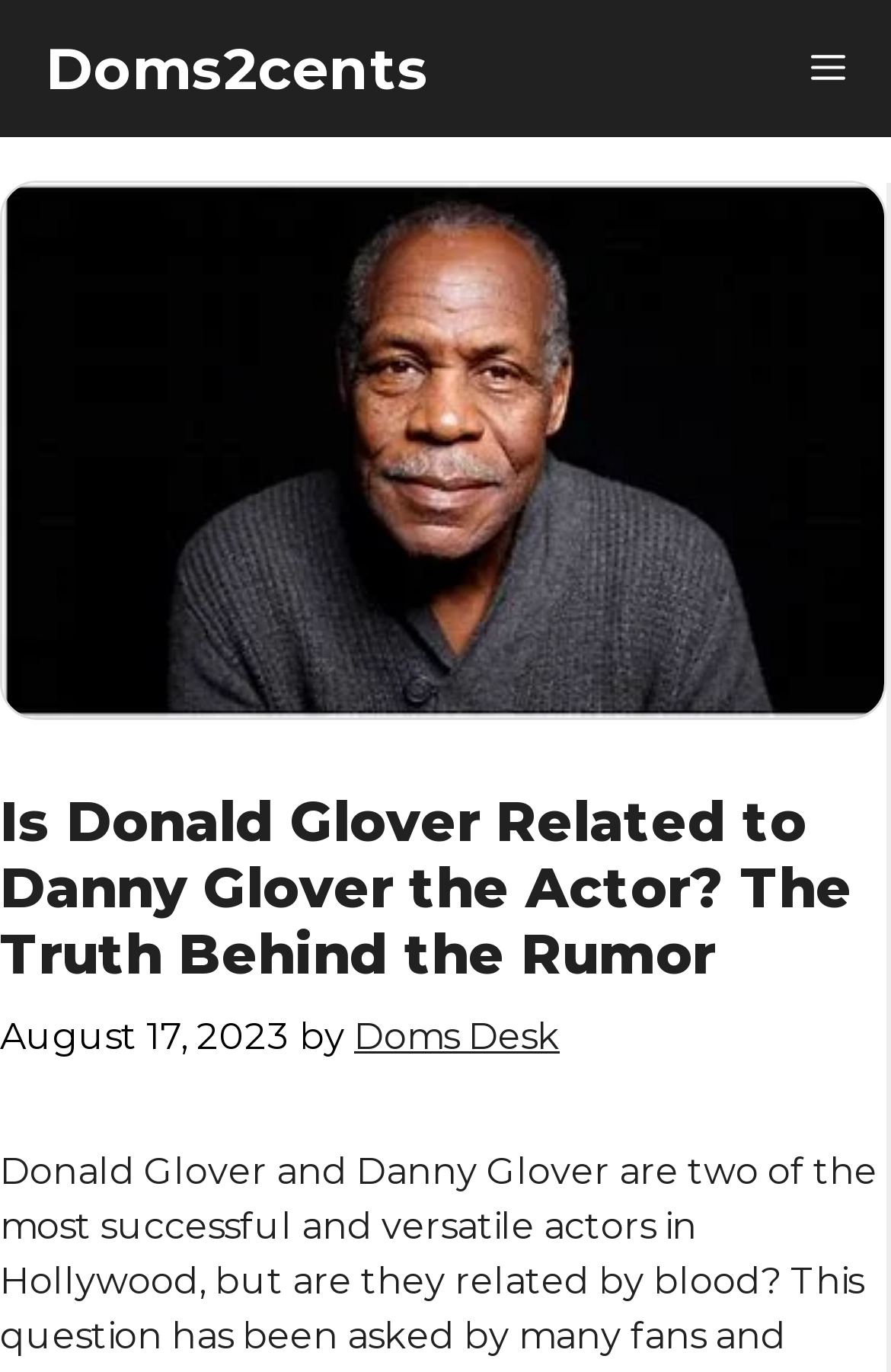When was the article published?
Analyze the screenshot and provide a detailed answer to the question.

I found the answer by looking at the section below the main heading, where it shows a time element with the text 'August 17, 2023', which indicates the publication date of the article.